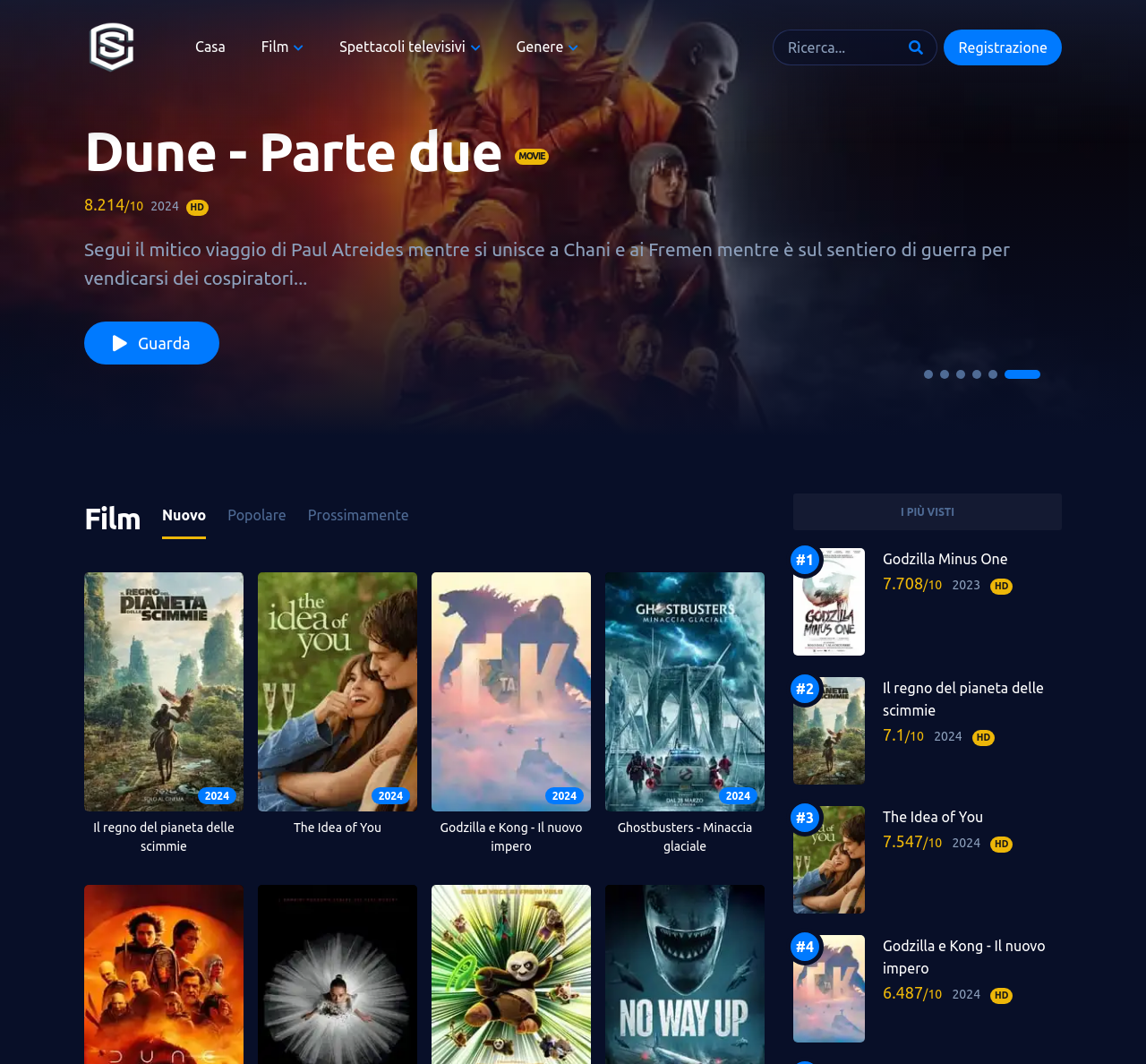Extract the bounding box coordinates for the described element: "2024Ghostbusters - Minaccia glaciale". The coordinates should be represented as four float numbers between 0 and 1: [left, top, right, bottom].

[0.528, 0.538, 0.667, 0.805]